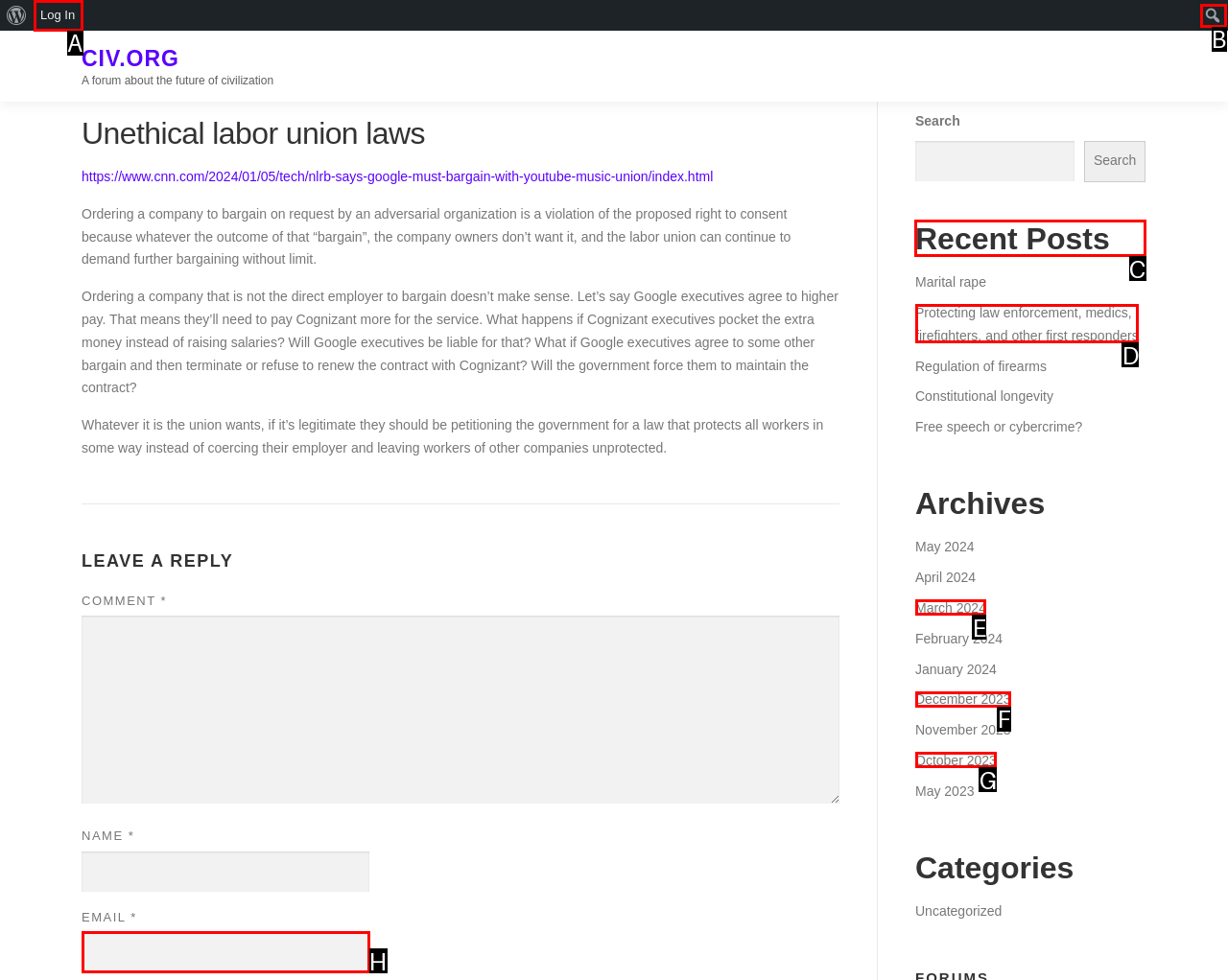Given the task: View recent posts, tell me which HTML element to click on.
Answer with the letter of the correct option from the given choices.

C